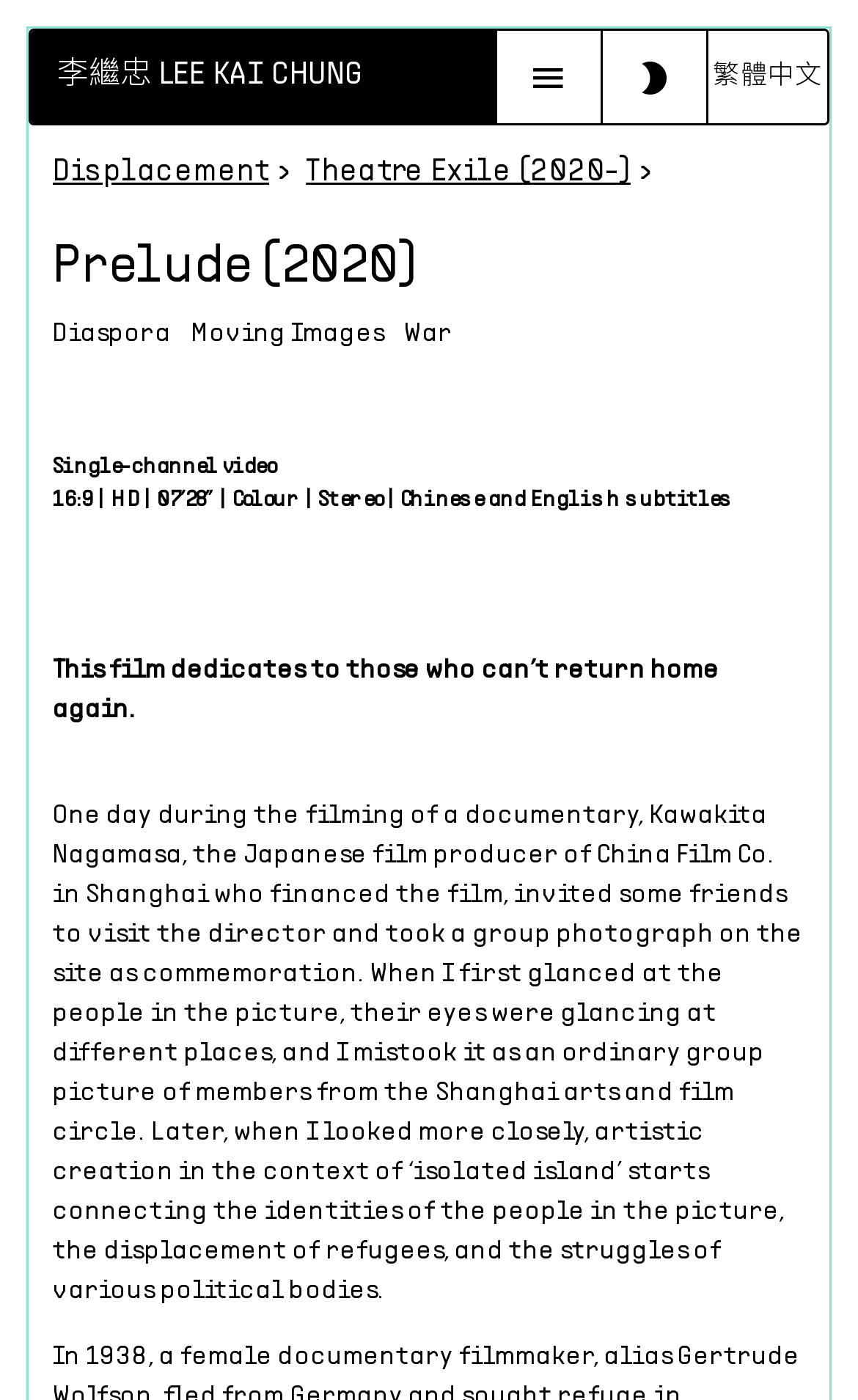Respond to the following question with a brief word or phrase:
What is the title of the film?

Prelude